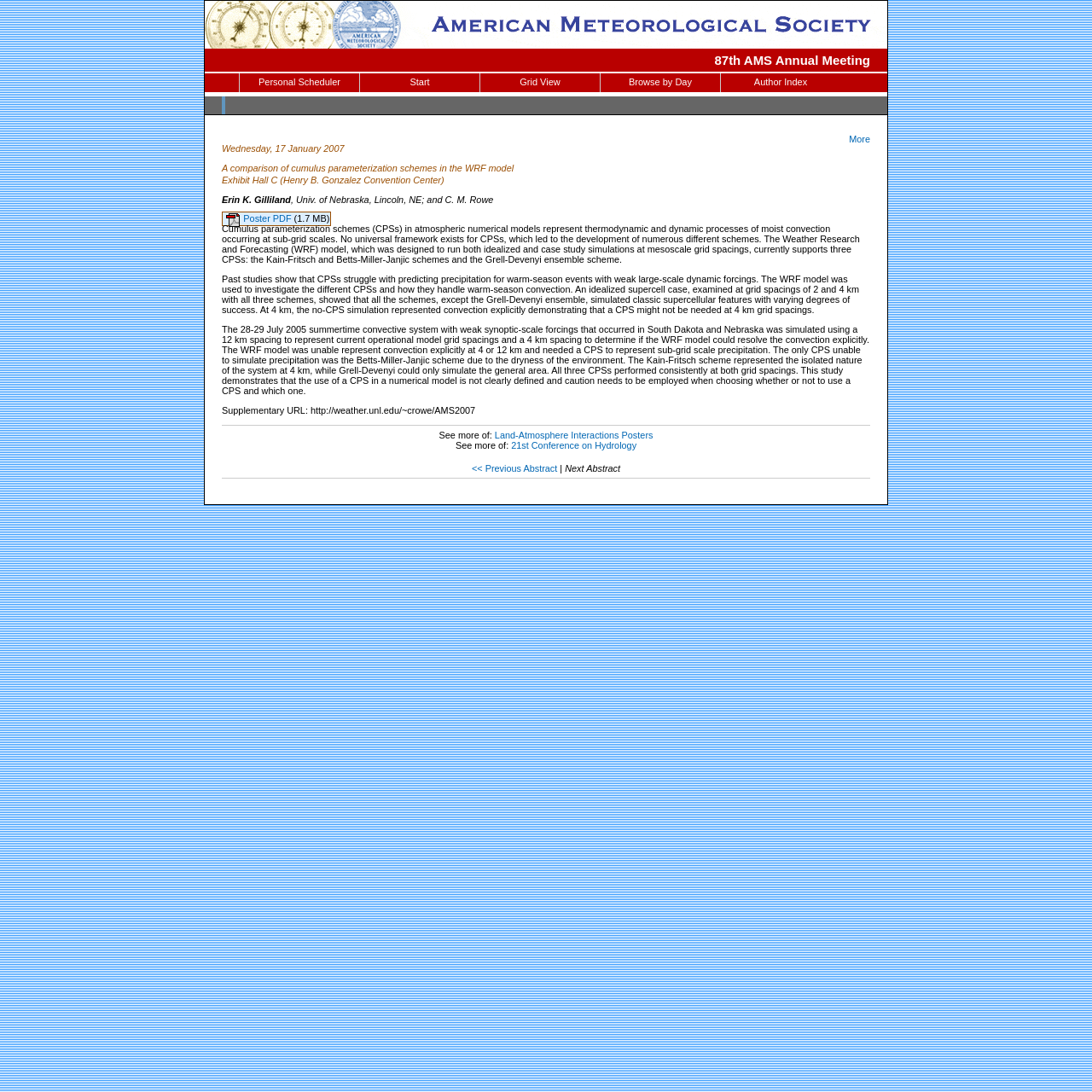Who is the author of the abstract? Examine the screenshot and reply using just one word or a brief phrase.

Erin K. Gilliland